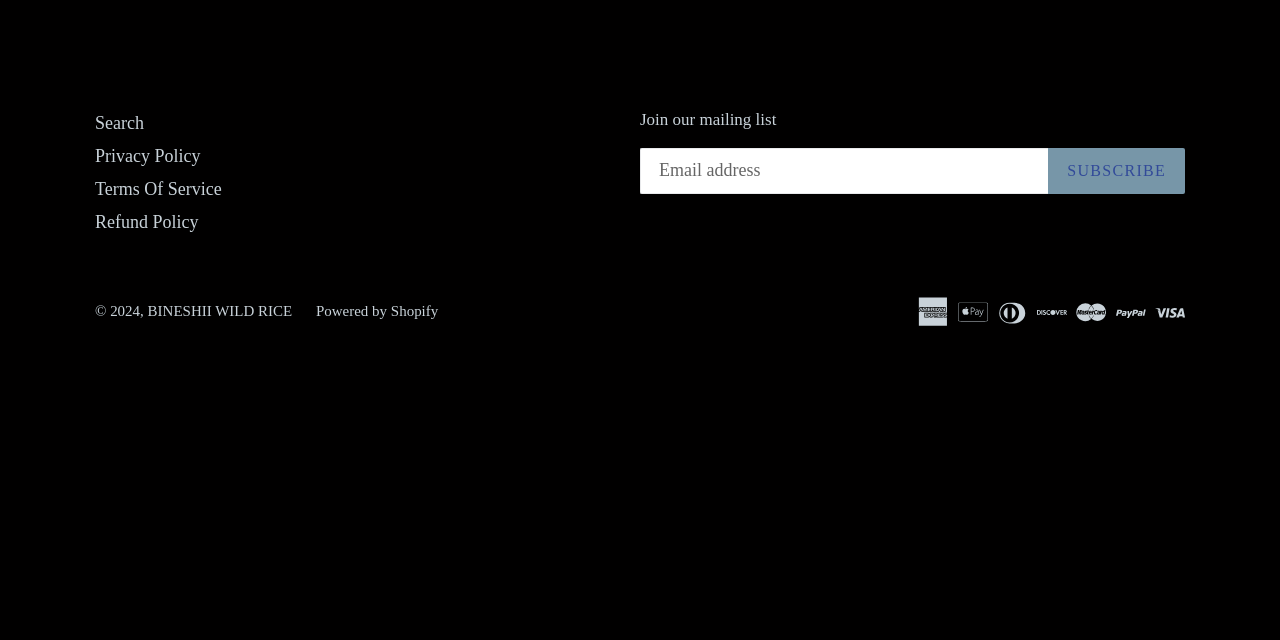From the webpage screenshot, identify the region described by Terms Of Service. Provide the bounding box coordinates as (top-left x, top-left y, bottom-right x, bottom-right y), with each value being a floating point number between 0 and 1.

[0.074, 0.28, 0.173, 0.311]